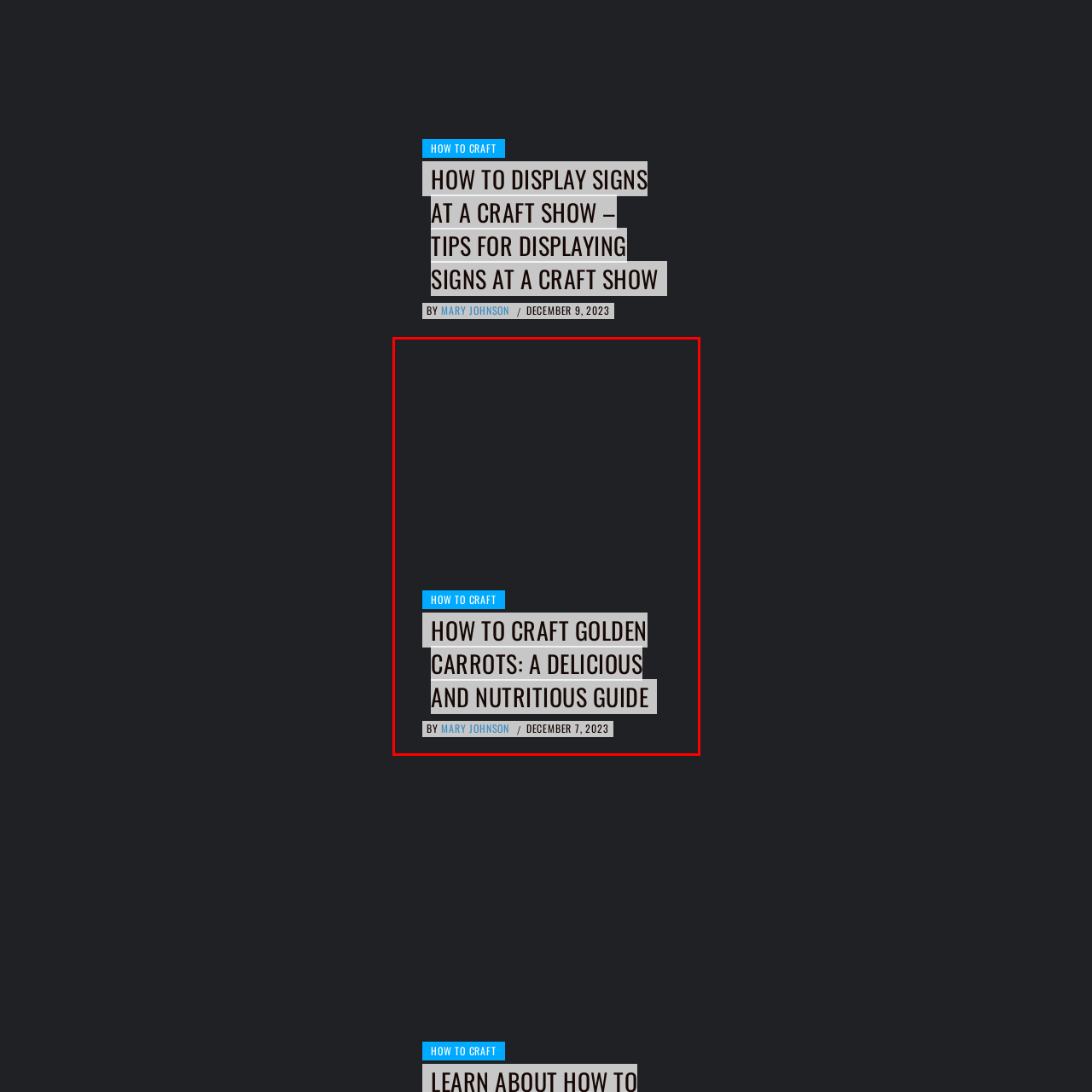Please look at the image highlighted by the red bounding box and provide a single word or phrase as an answer to this question:
What is the publication date of the article?

December 7, 2023